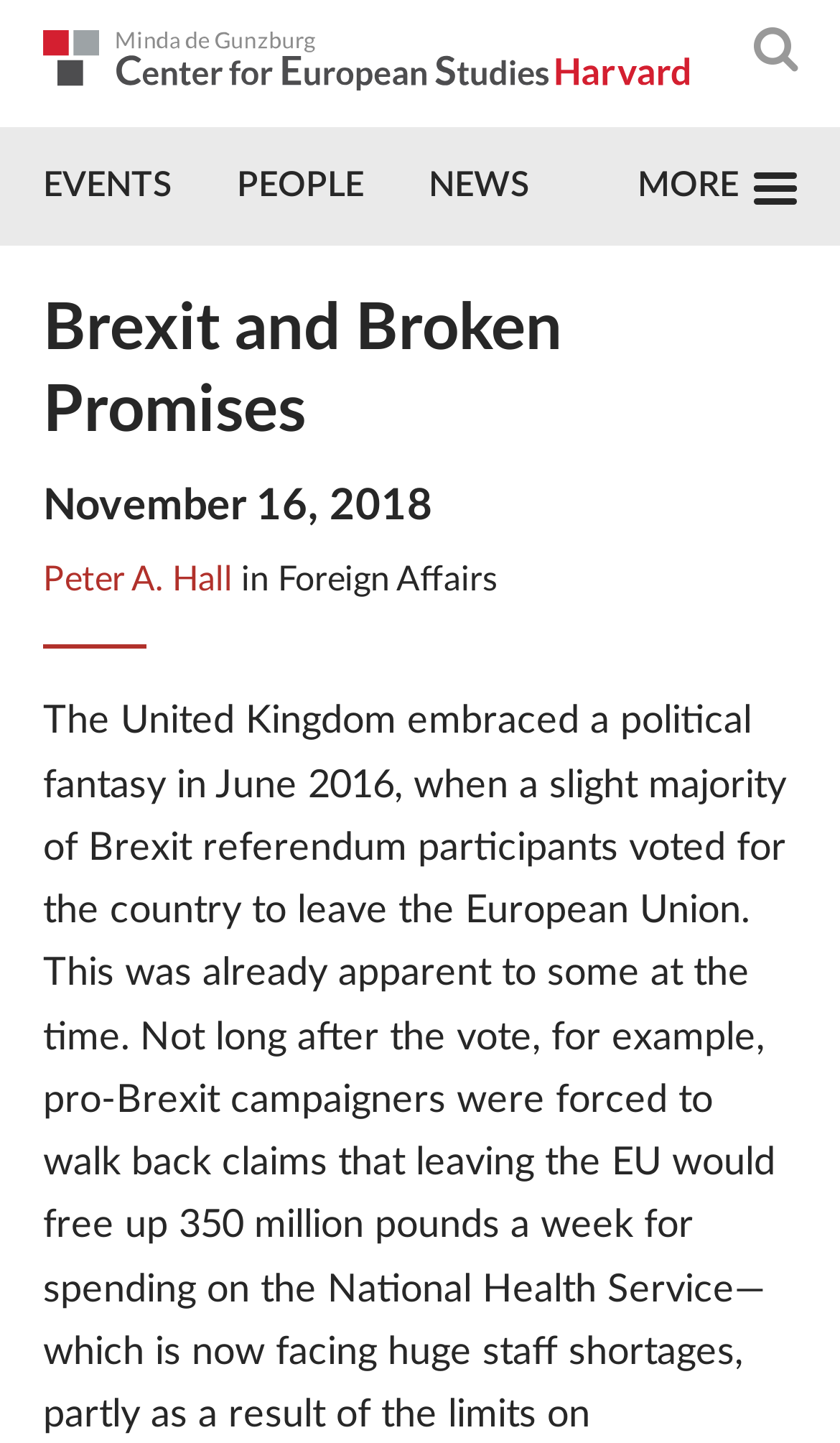From the element description Events, predict the bounding box coordinates of the UI element. The coordinates must be specified in the format (top-left x, top-left y, bottom-right x, bottom-right y) and should be within the 0 to 1 range.

[0.051, 0.089, 0.282, 0.171]